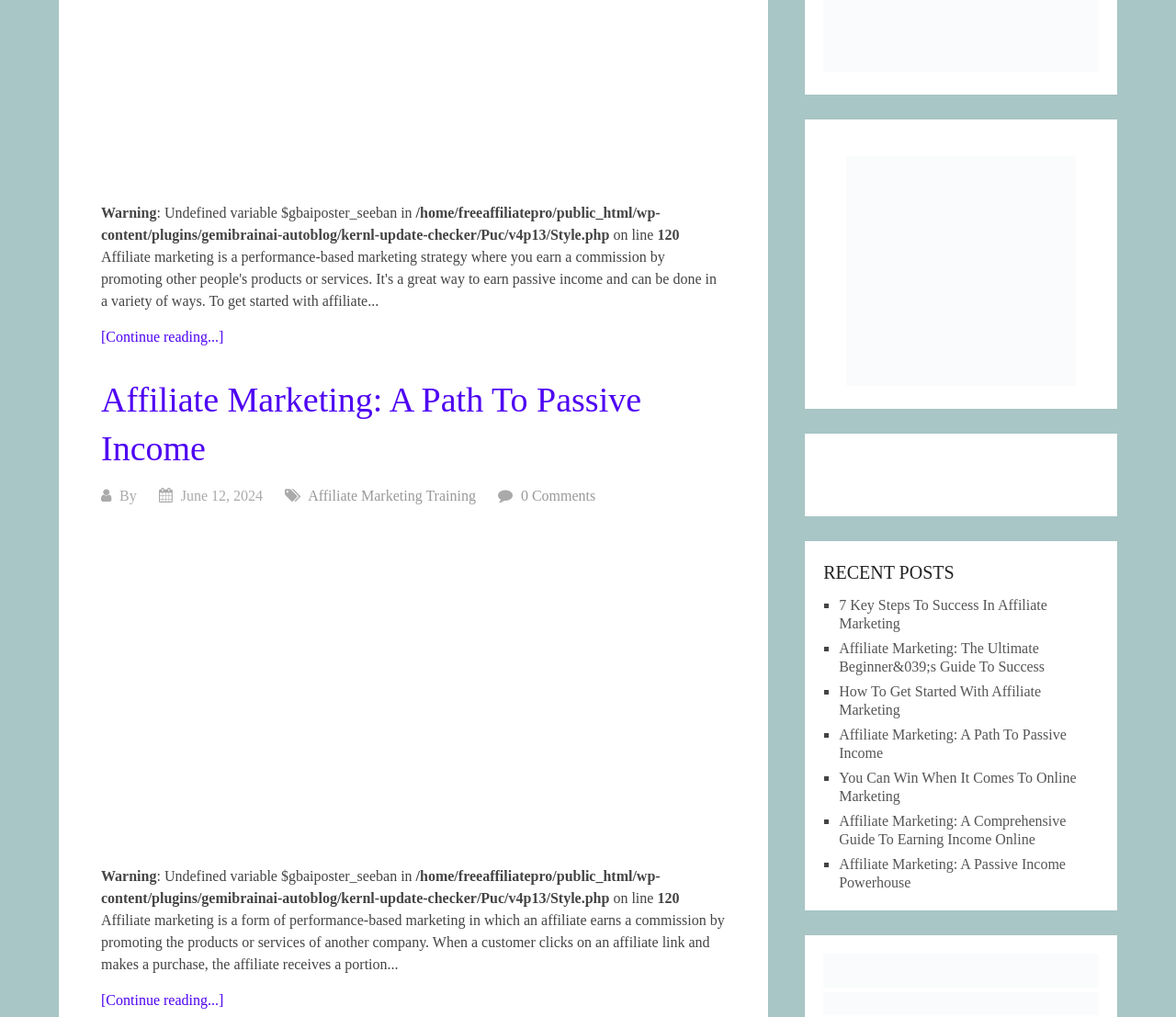Indicate the bounding box coordinates of the element that needs to be clicked to satisfy the following instruction: "View the image 'pexels photo 704767 16'". The coordinates should be four float numbers between 0 and 1, i.e., [left, top, right, bottom].

[0.086, 0.516, 0.617, 0.832]